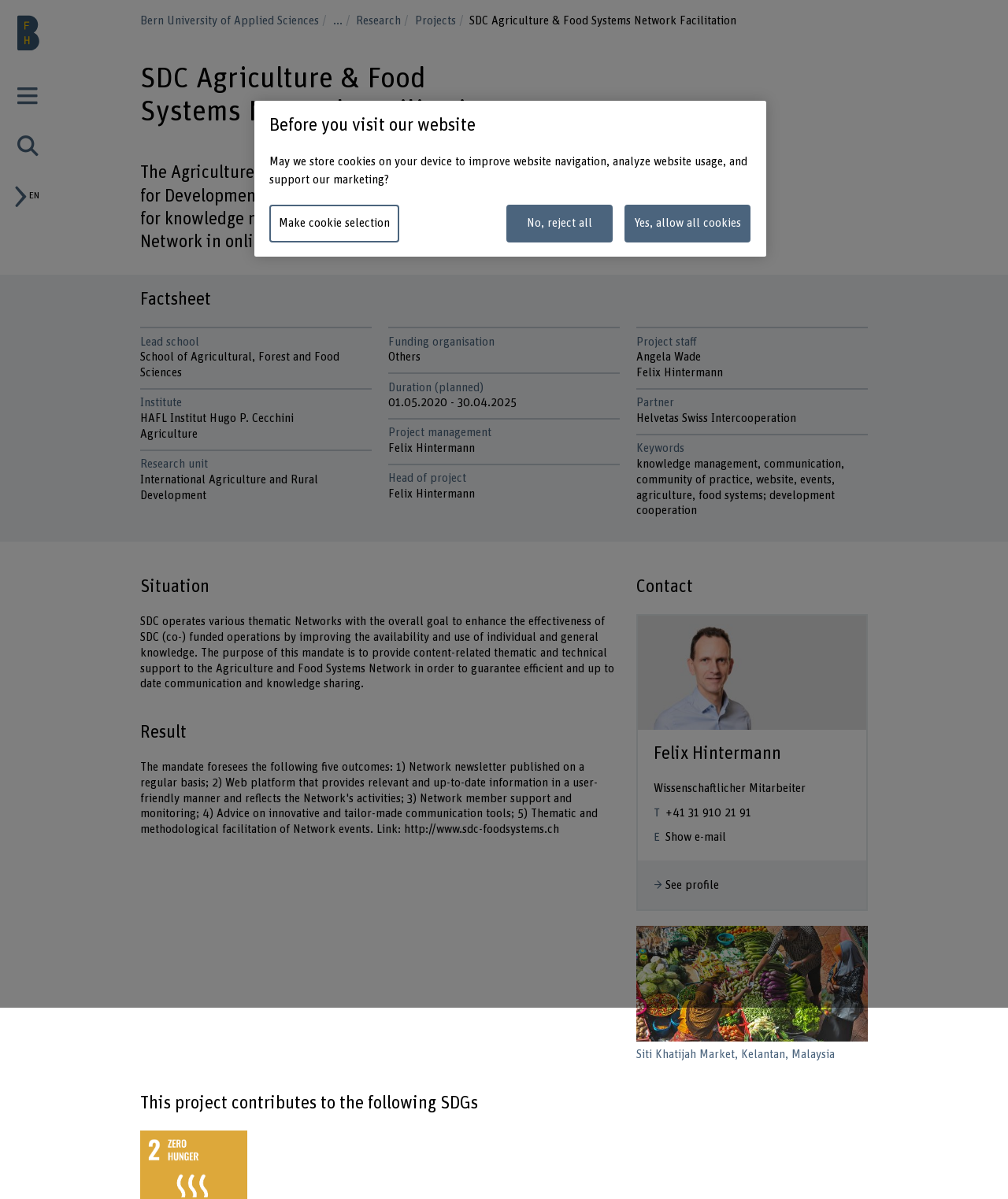Find the bounding box coordinates of the area that needs to be clicked in order to achieve the following instruction: "Click the 'http://www.sdc-foodsystems.ch' link". The coordinates should be specified as four float numbers between 0 and 1, i.e., [left, top, right, bottom].

[0.401, 0.687, 0.555, 0.697]